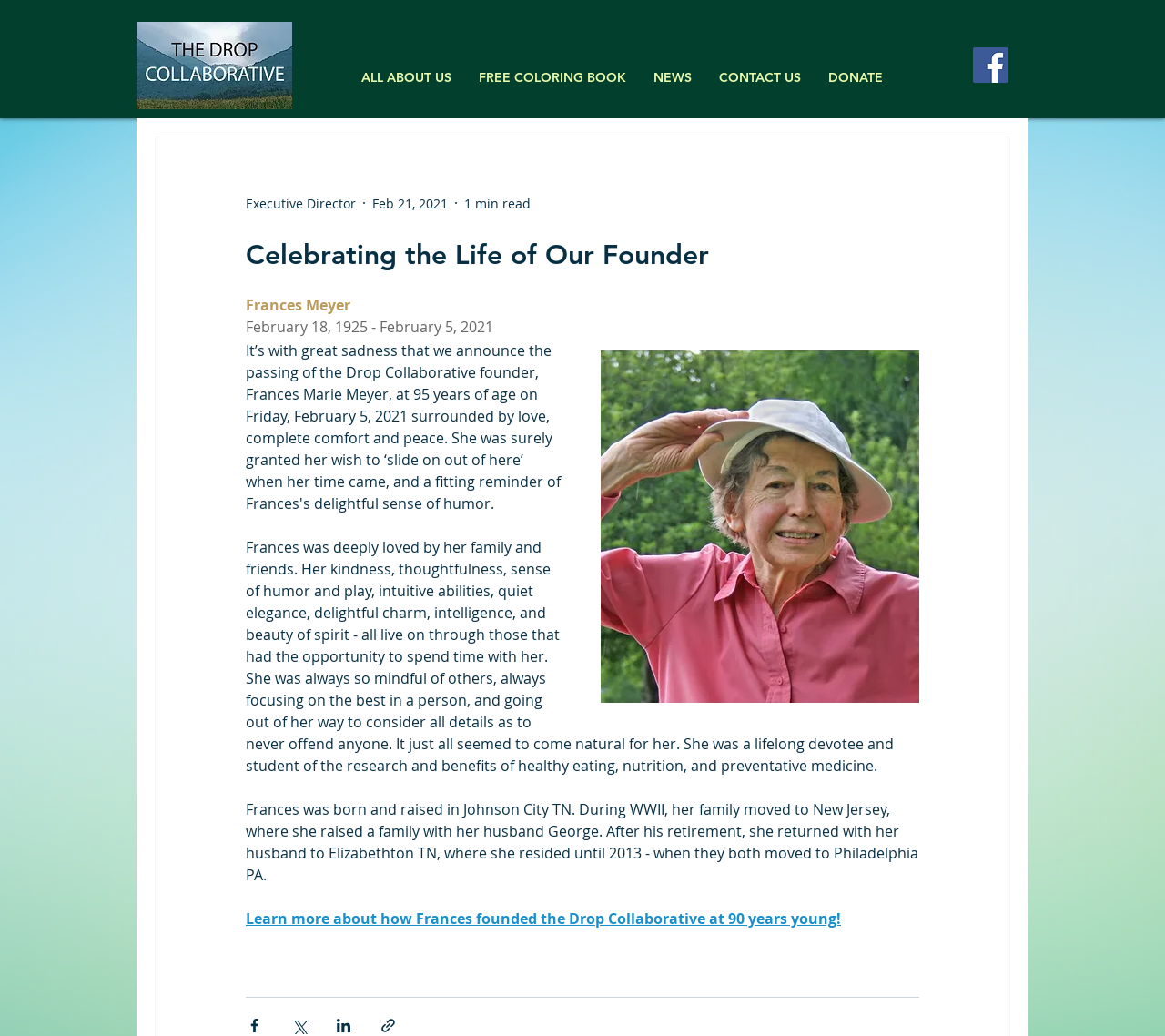Identify the bounding box coordinates of the section to be clicked to complete the task described by the following instruction: "Share the article via Facebook". The coordinates should be four float numbers between 0 and 1, formatted as [left, top, right, bottom].

[0.211, 0.981, 0.226, 0.998]